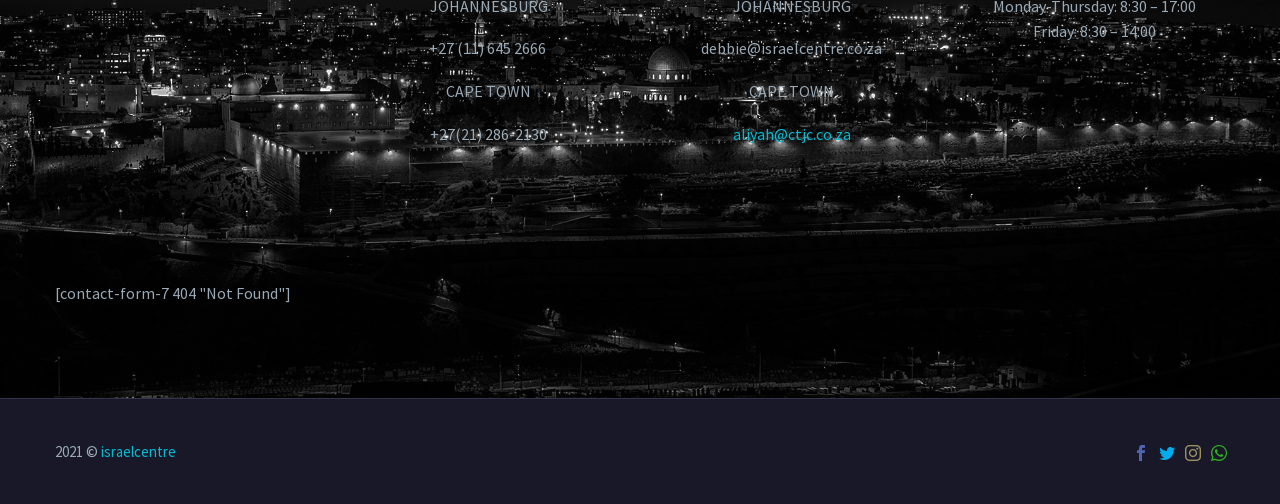Extract the bounding box coordinates of the UI element described: "israelcentre". Provide the coordinates in the format [left, top, right, bottom] with values ranging from 0 to 1.

[0.079, 0.876, 0.138, 0.914]